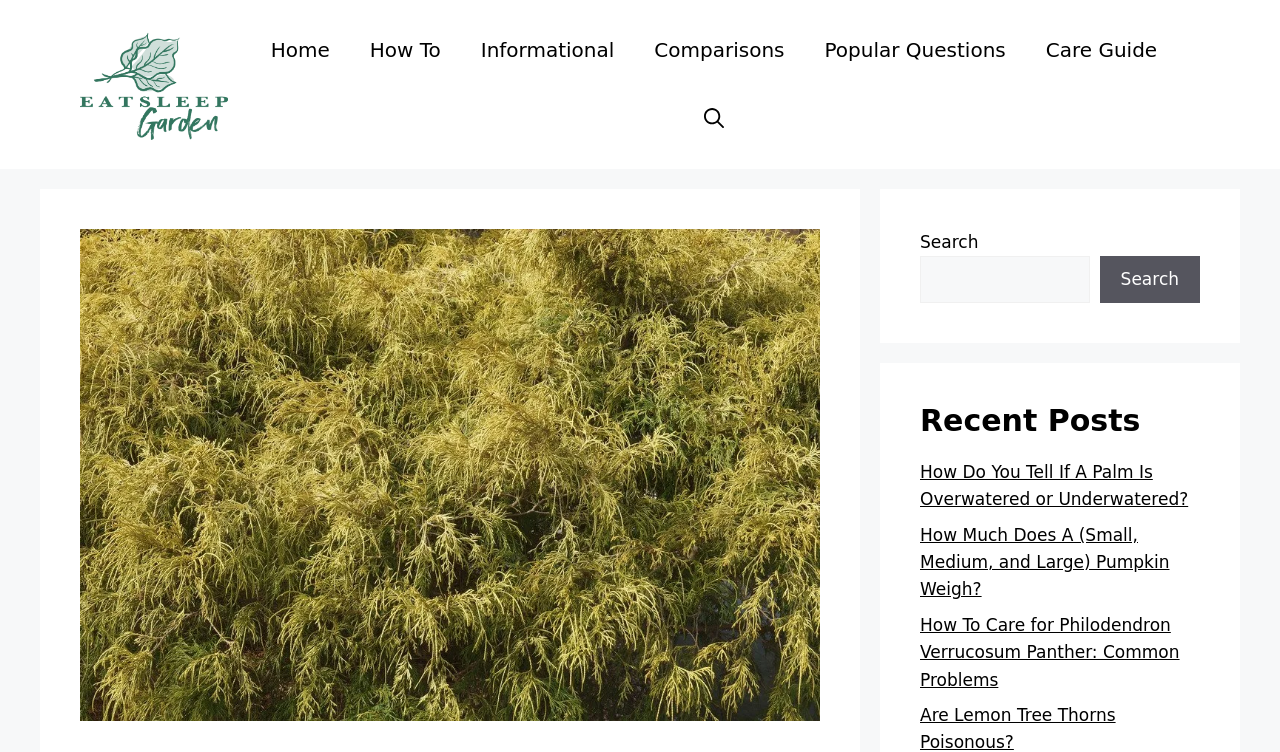What is the topic of the recent posts section?
Answer the question with just one word or phrase using the image.

Various gardening topics